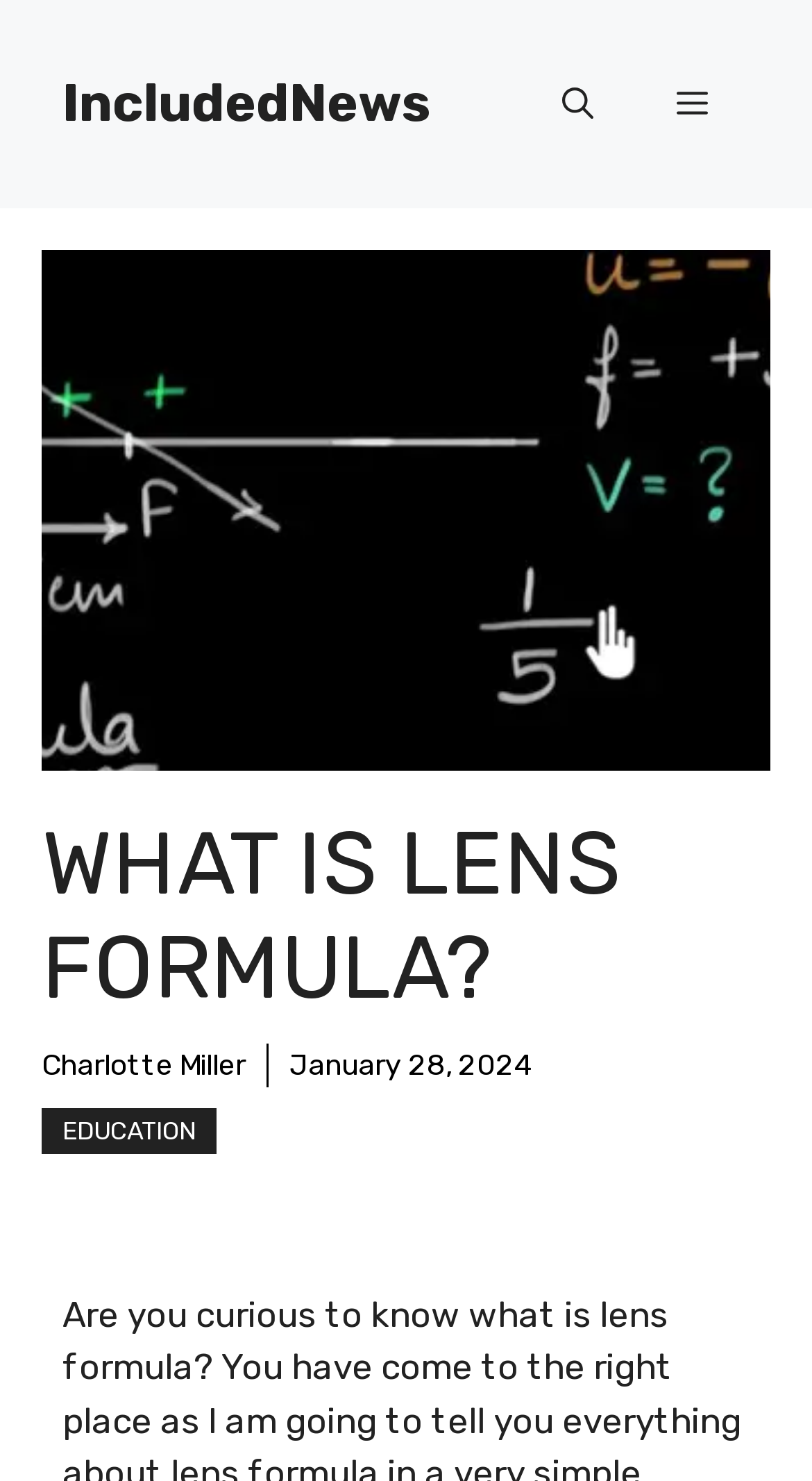Identify the bounding box coordinates for the UI element mentioned here: "aria-label="Open search"". Provide the coordinates as four float values between 0 and 1, i.e., [left, top, right, bottom].

[0.641, 0.028, 0.782, 0.113]